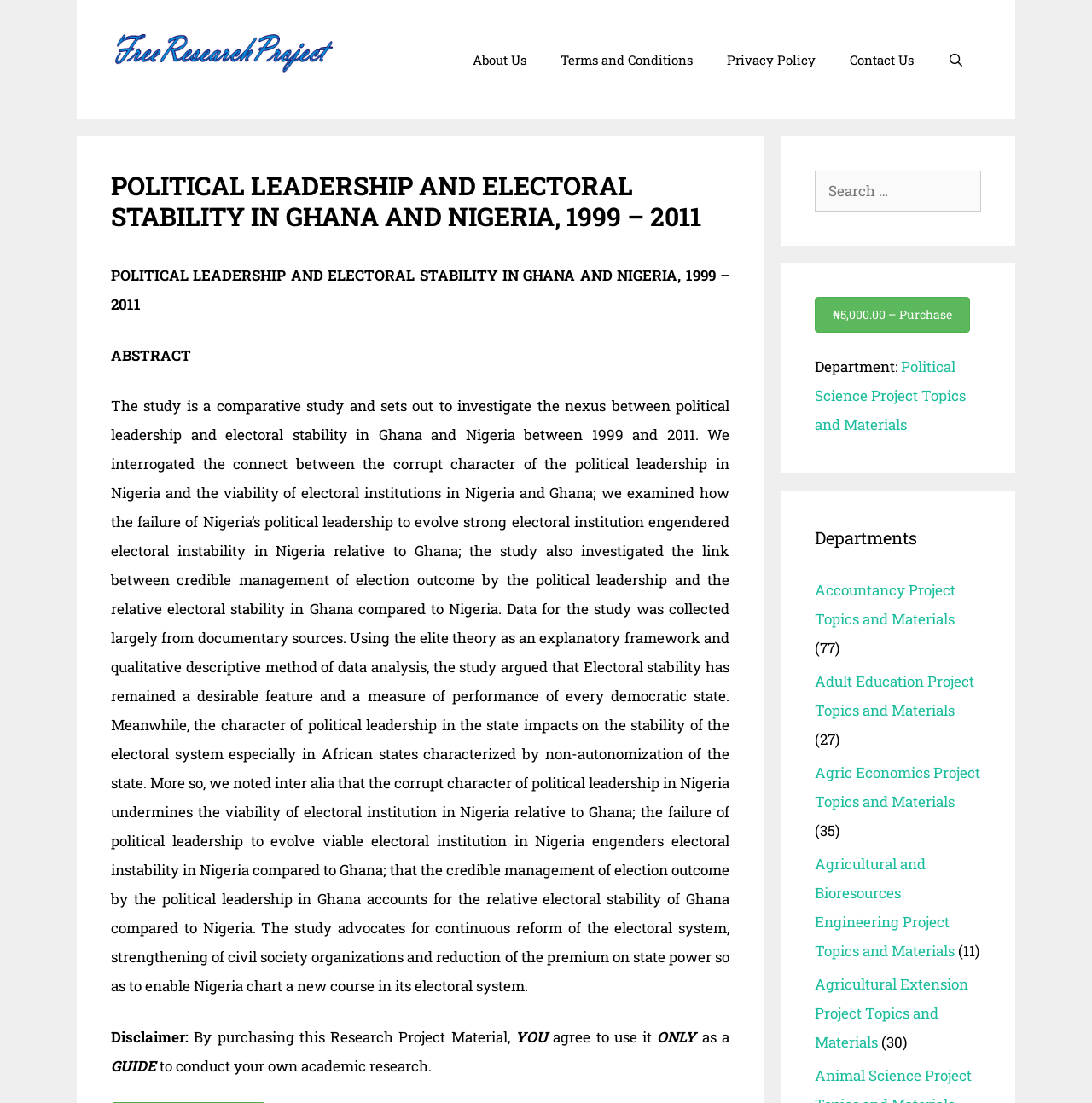What department does the research project belong to?
Based on the screenshot, answer the question with a single word or phrase.

Political Science